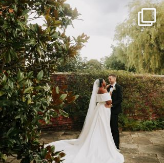Describe the image with as much detail as possible.

A beautiful moment captured between Claudia and Matt at their stunning wedding. Surrounded by lush greenery, the couple shares a tender embrace, showcasing their love against a picturesque backdrop. The bride, dressed in an elegant white gown complemented by a flowing veil, radiates happiness, while the groom stands confidently by her side in a classic black tuxedo. This intimate scene perfectly encapsulates the joy and romance of their special day, set in a charming outdoor setting that adds to the overall beauty of the occasion.